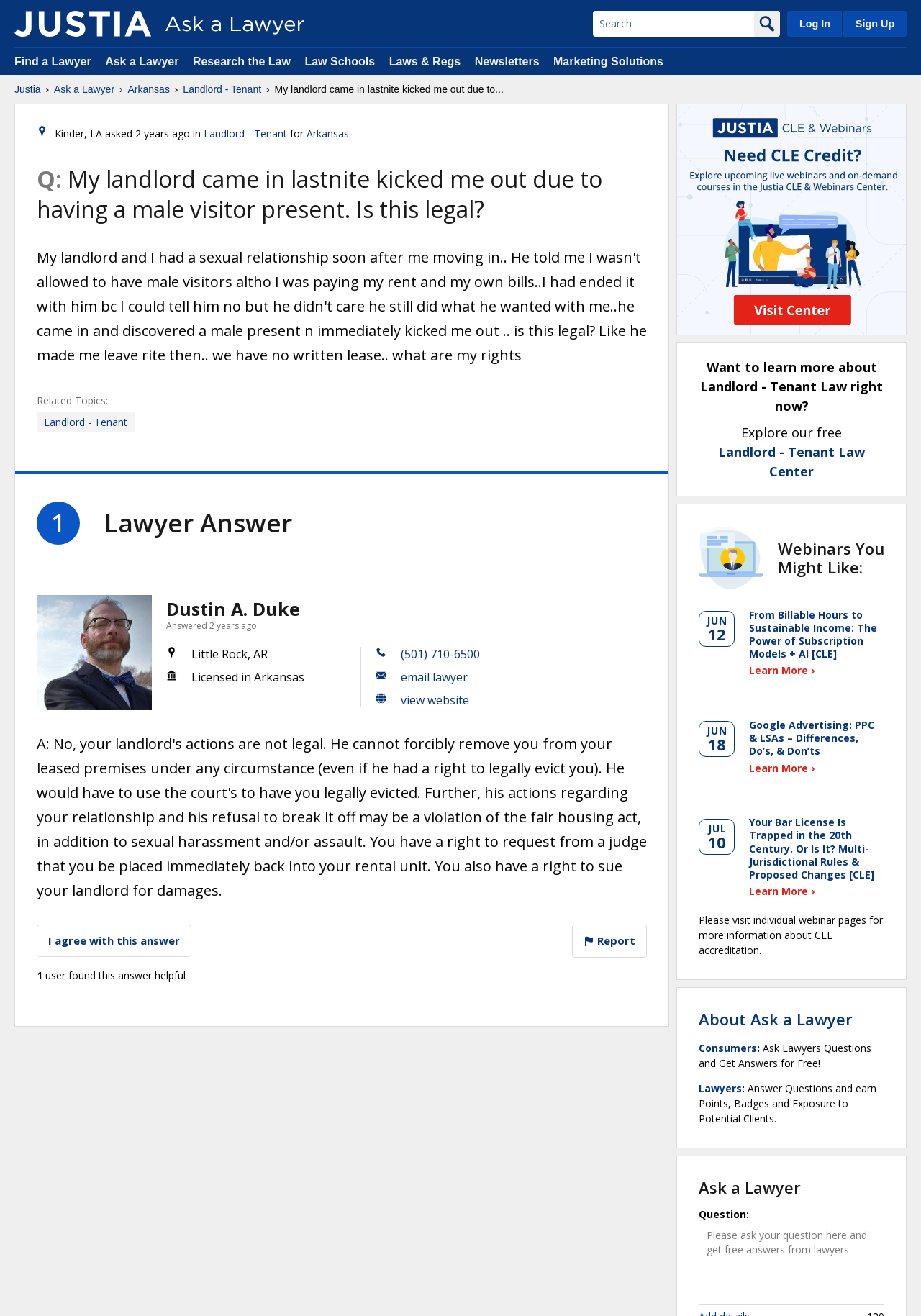Could you locate the bounding box coordinates for the section that should be clicked to accomplish this task: "Log in to the website".

[0.855, 0.008, 0.914, 0.028]